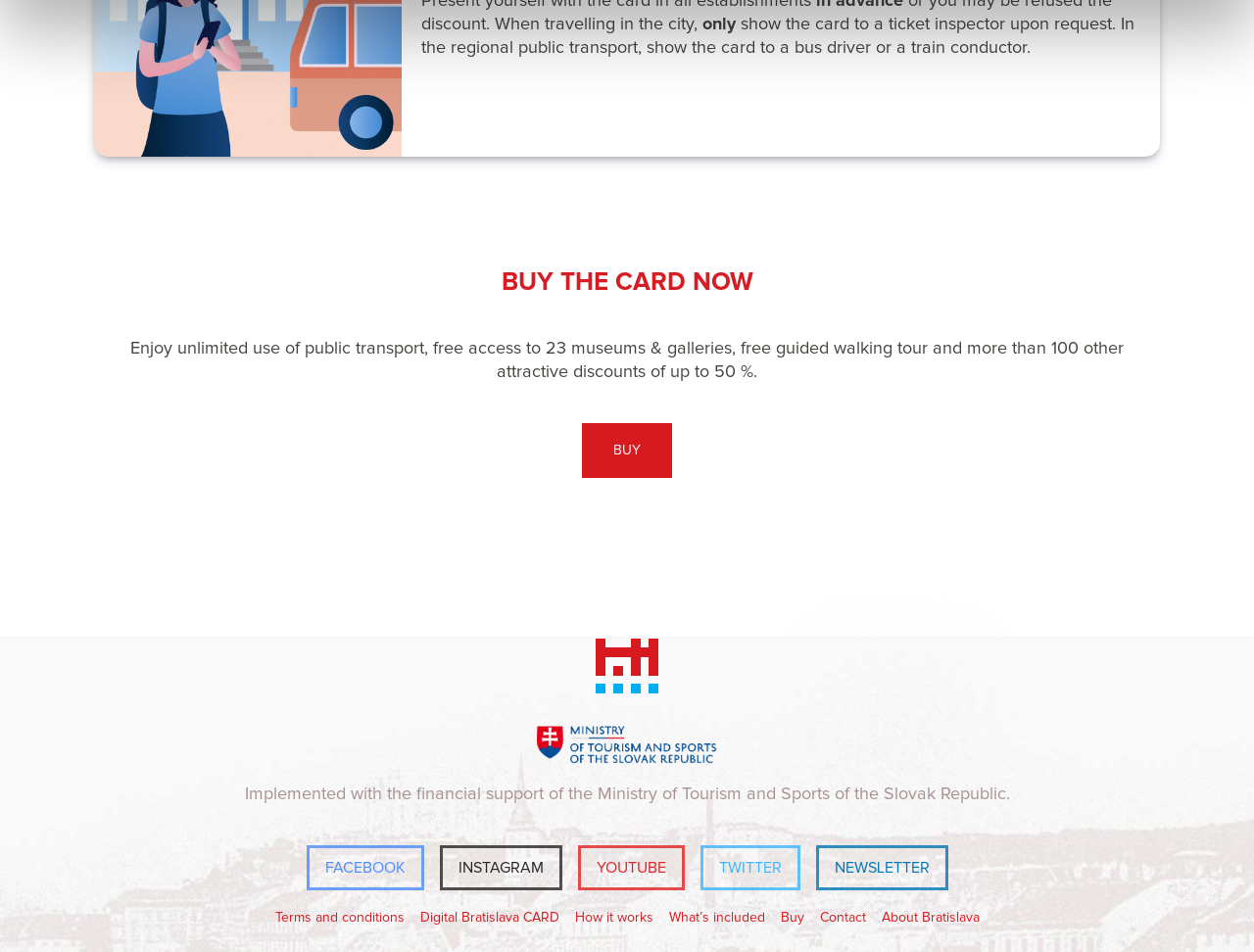Identify the bounding box coordinates for the region to click in order to carry out this instruction: "Visit the Facebook page". Provide the coordinates using four float numbers between 0 and 1, formatted as [left, top, right, bottom].

None